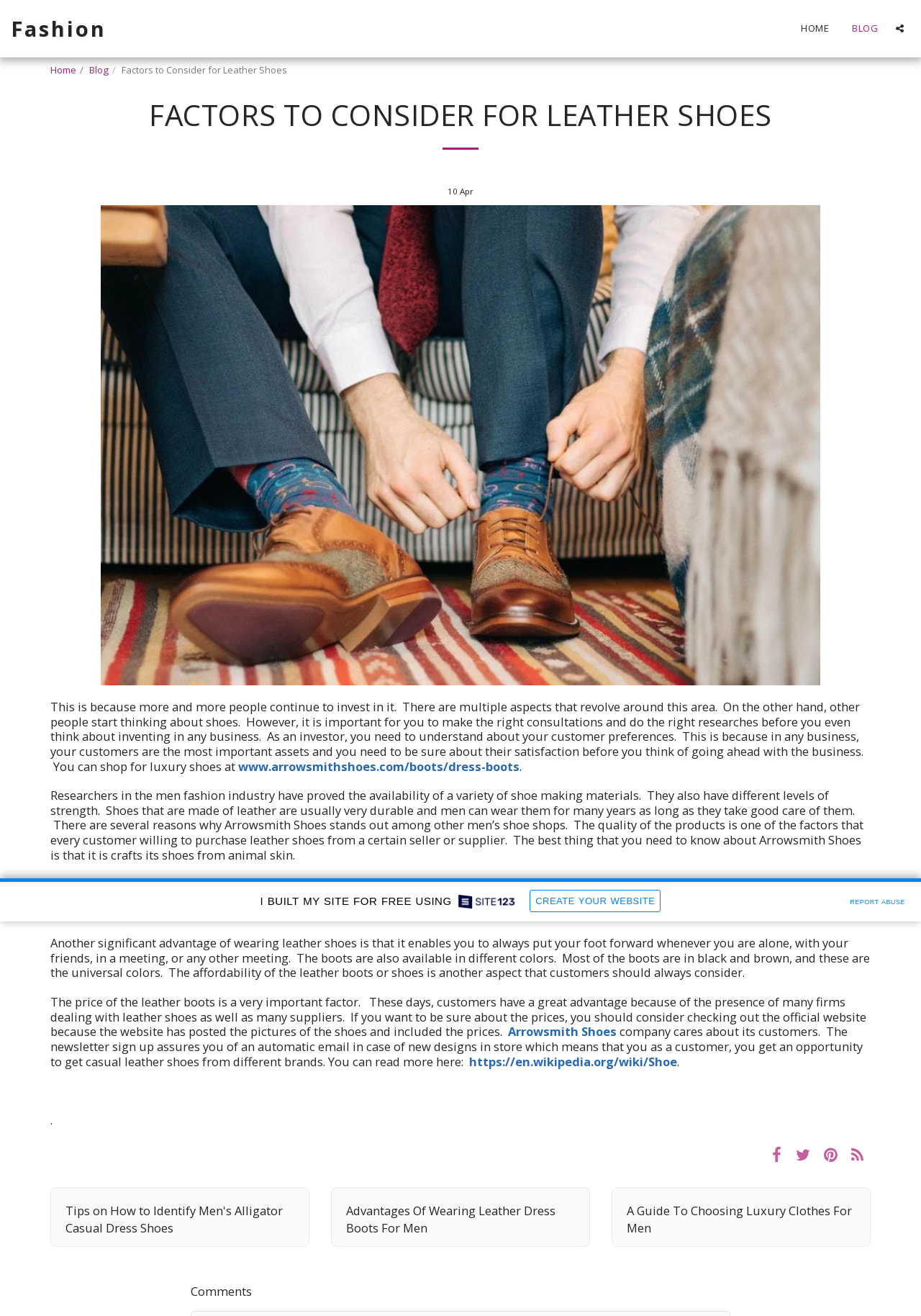Please determine the bounding box coordinates for the element that should be clicked to follow these instructions: "Read more about Factors to Consider for Leather Shoes".

[0.055, 0.531, 0.938, 0.588]